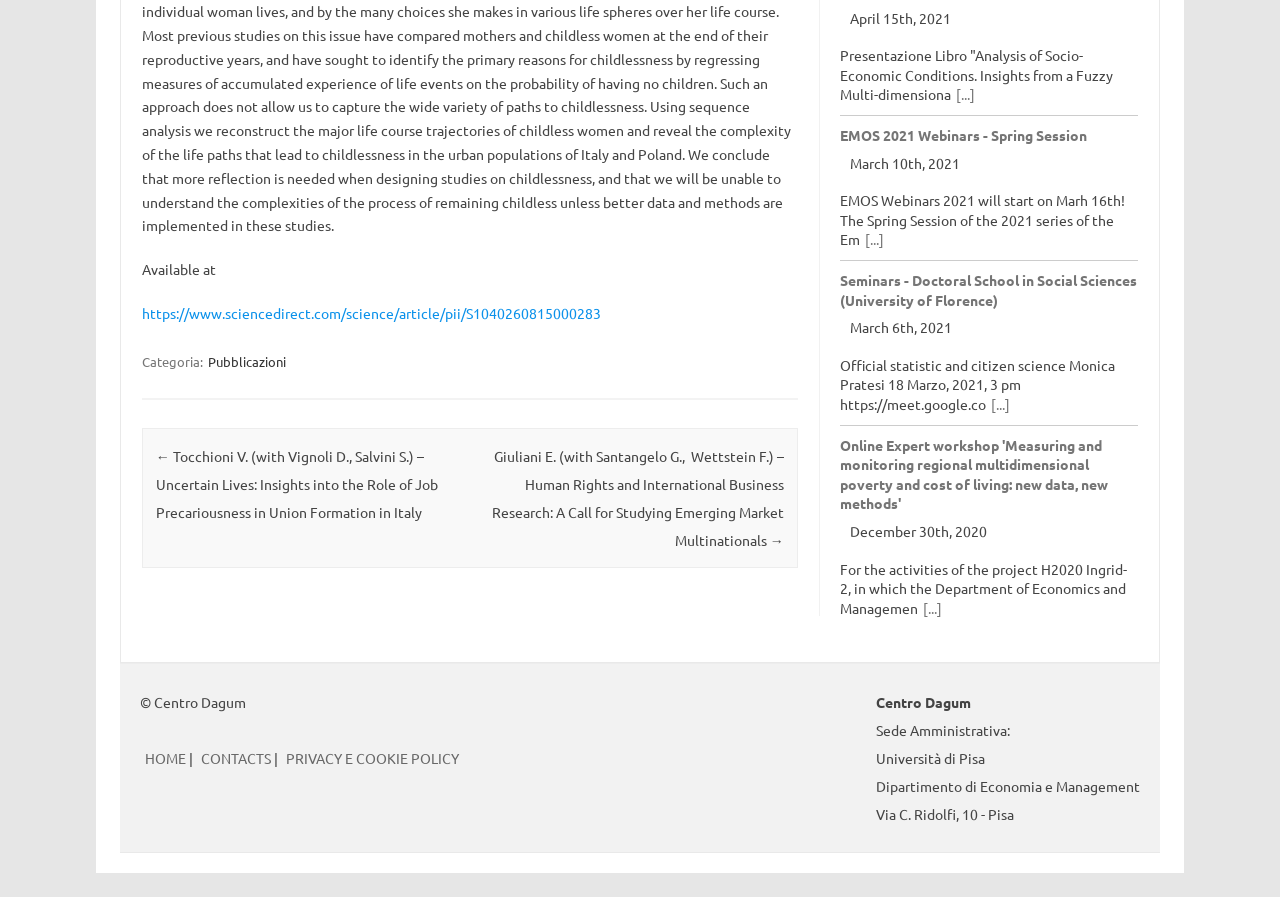Given the element description name="s" placeholder="Search", predict the bounding box coordinates for the UI element in the webpage screenshot. The format should be (top-left x, top-left y, bottom-right x, bottom-right y), and the values should be between 0 and 1.

None